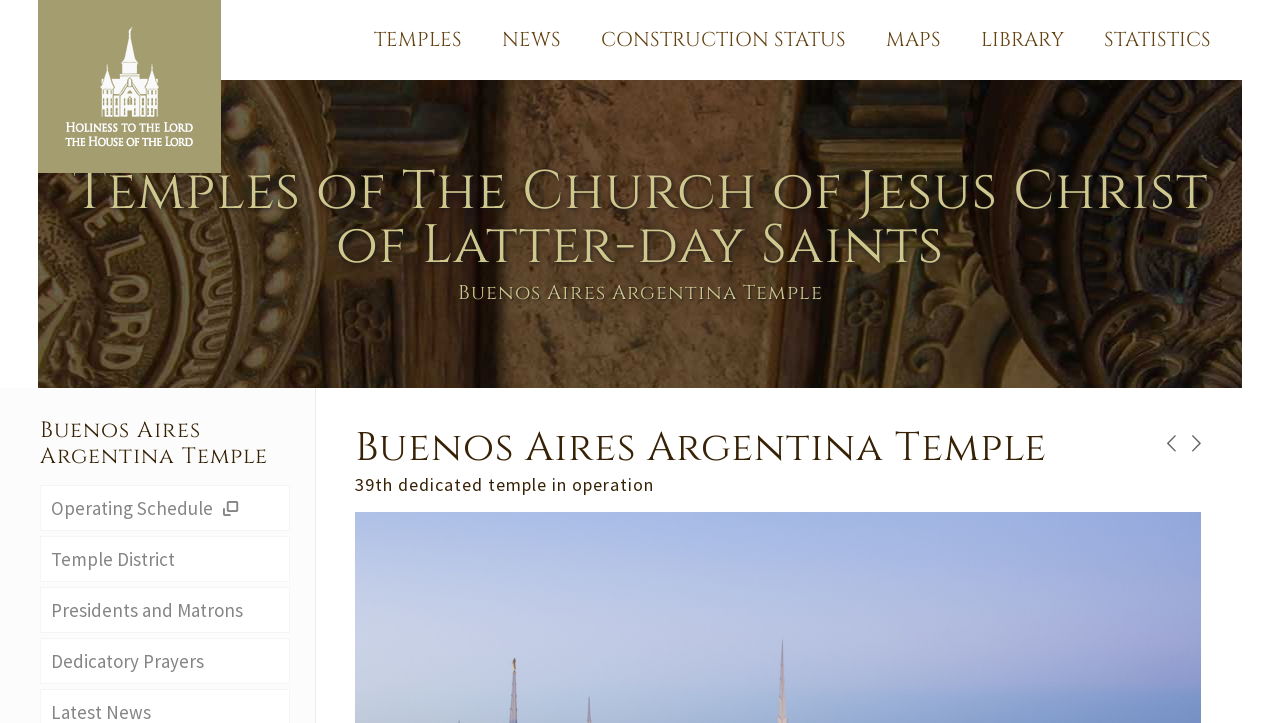Locate and extract the headline of this webpage.

Temples of The Church of Jesus Christ of Latter-day Saints